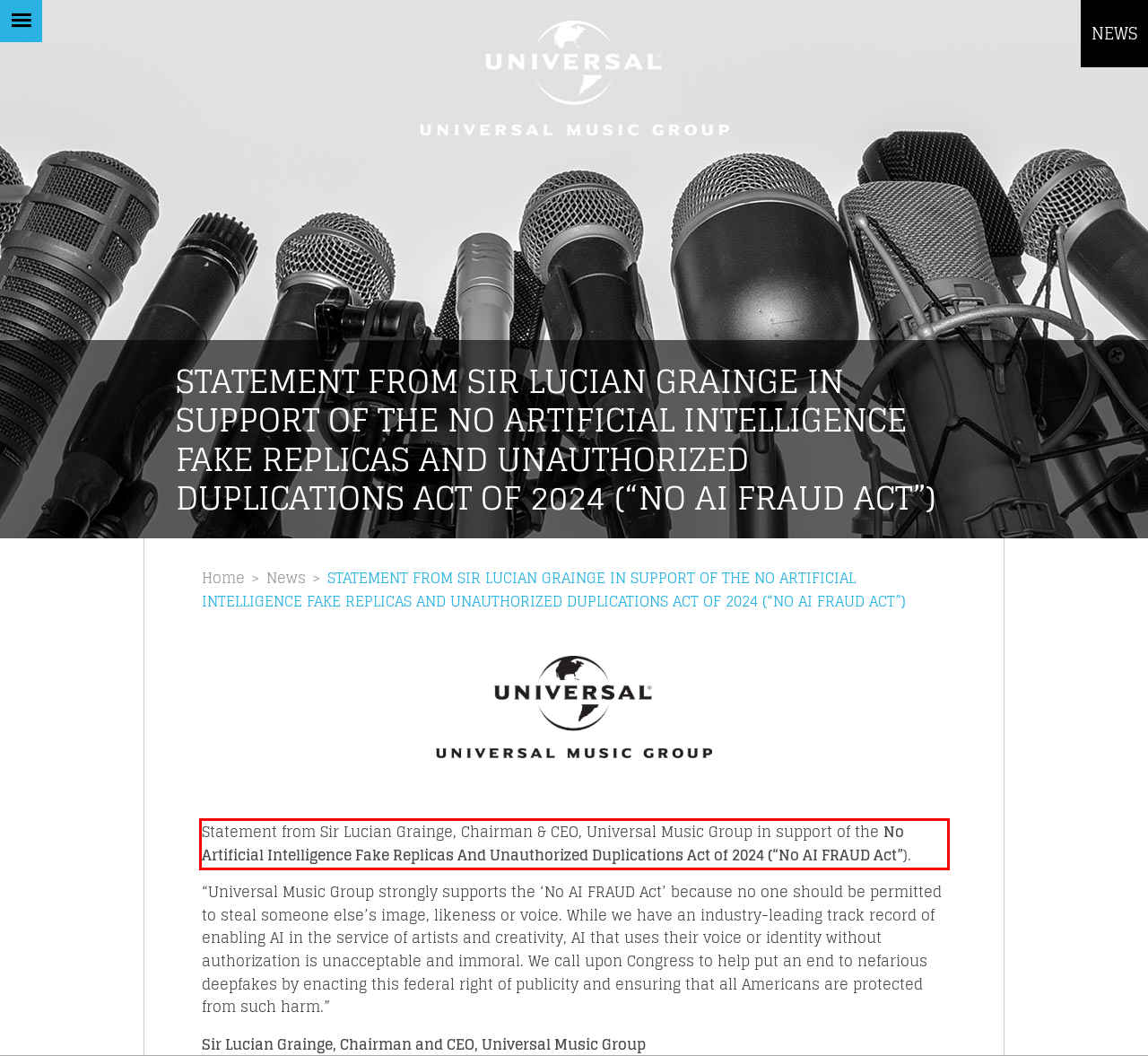You are given a webpage screenshot with a red bounding box around a UI element. Extract and generate the text inside this red bounding box.

Statement from Sir Lucian Grainge, Chairman & CEO, Universal Music Group in support of the No Artificial Intelligence Fake Replicas And Unauthorized Duplications Act of 2024 (“No AI FRAUD Act”).